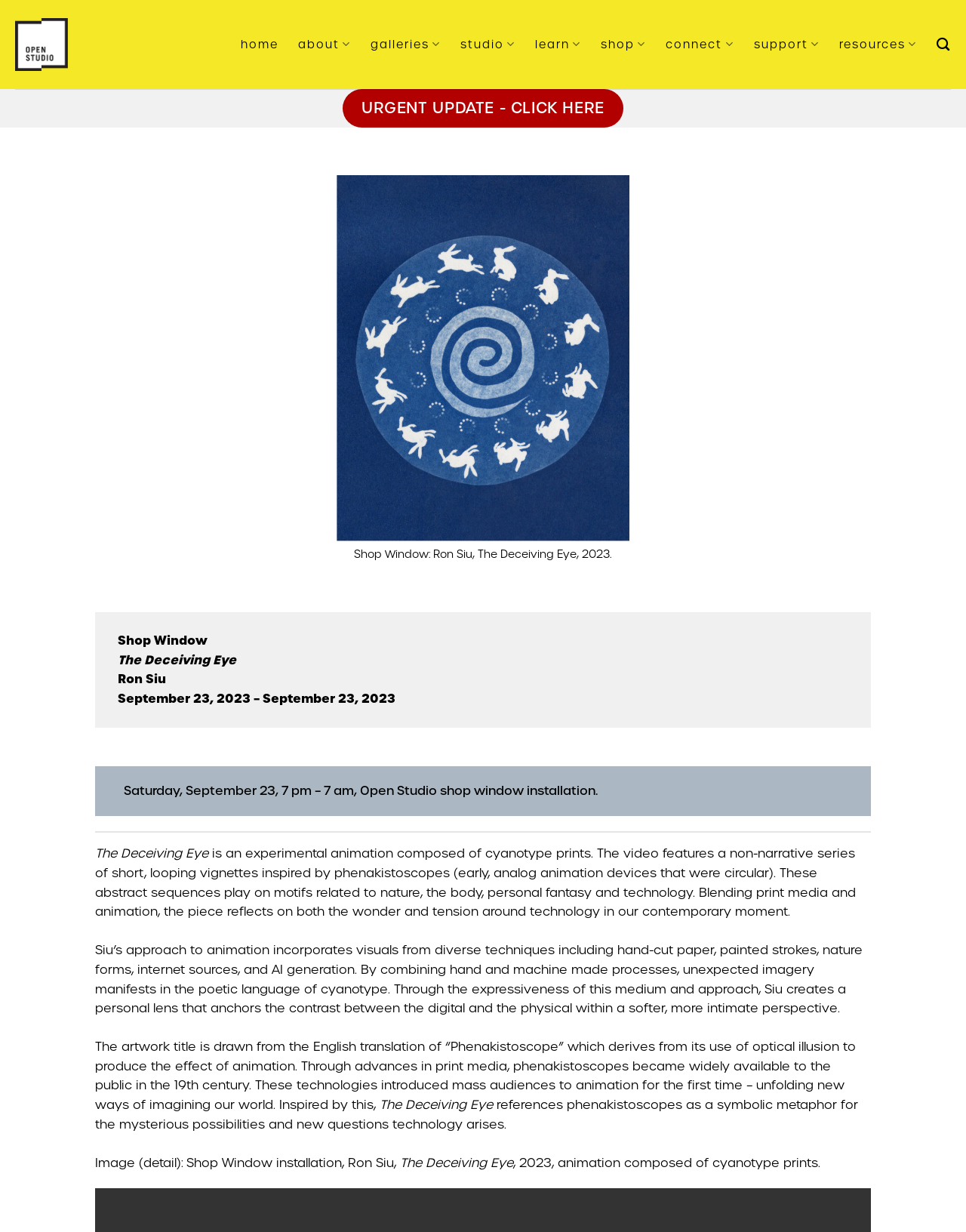Produce an elaborate caption capturing the essence of the webpage.

The webpage is titled "The Deceiving Eye – Open Studio" and features a prominent link to "Open Studio" at the top left corner, accompanied by a small image. Below this, there is a navigation menu with links to various sections, including "home", "about", "galleries", "studio", "learn", "shop", "connect", "support", and "resources". Each of these links has a dropdown menu icon.

To the right of the navigation menu, there is a prominent link to "URGENT UPDATE - CLICK HERE", which takes center stage on the page. Below this link, there is a section dedicated to an art installation, featuring an image of the installation, titled "Shop Window: Ron Siu, The Deceiving Eye, 2023". The image is accompanied by a description of the artwork, which is an experimental animation composed of cyanotype prints.

The description of the artwork is divided into several paragraphs, which provide details about the artist's approach, the inspiration behind the piece, and its meaning. The text is arranged in a clean and organized manner, with clear headings and concise language.

At the bottom of the page, there is a link to "Go to top", which allows users to quickly navigate back to the top of the page. Overall, the webpage has a clear focus on showcasing the art installation and providing detailed information about it, with a prominent call-to-action to learn more.